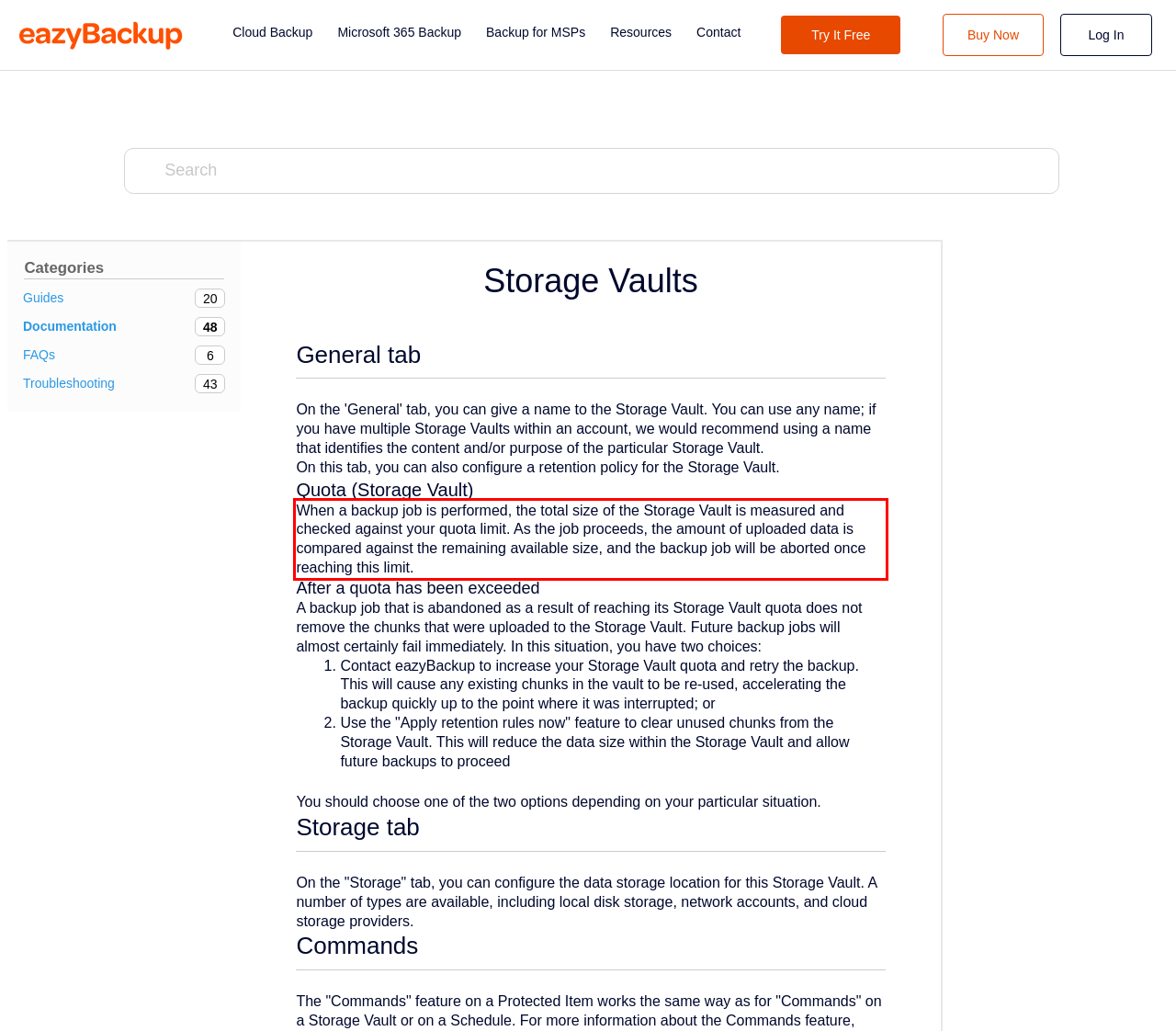Given a screenshot of a webpage with a red bounding box, please identify and retrieve the text inside the red rectangle.

When a backup job is performed, the total size of the Storage Vault is measured and checked against your quota limit. As the job proceeds, the amount of uploaded data is compared against the remaining available size, and the backup job will be aborted once reaching this limit.